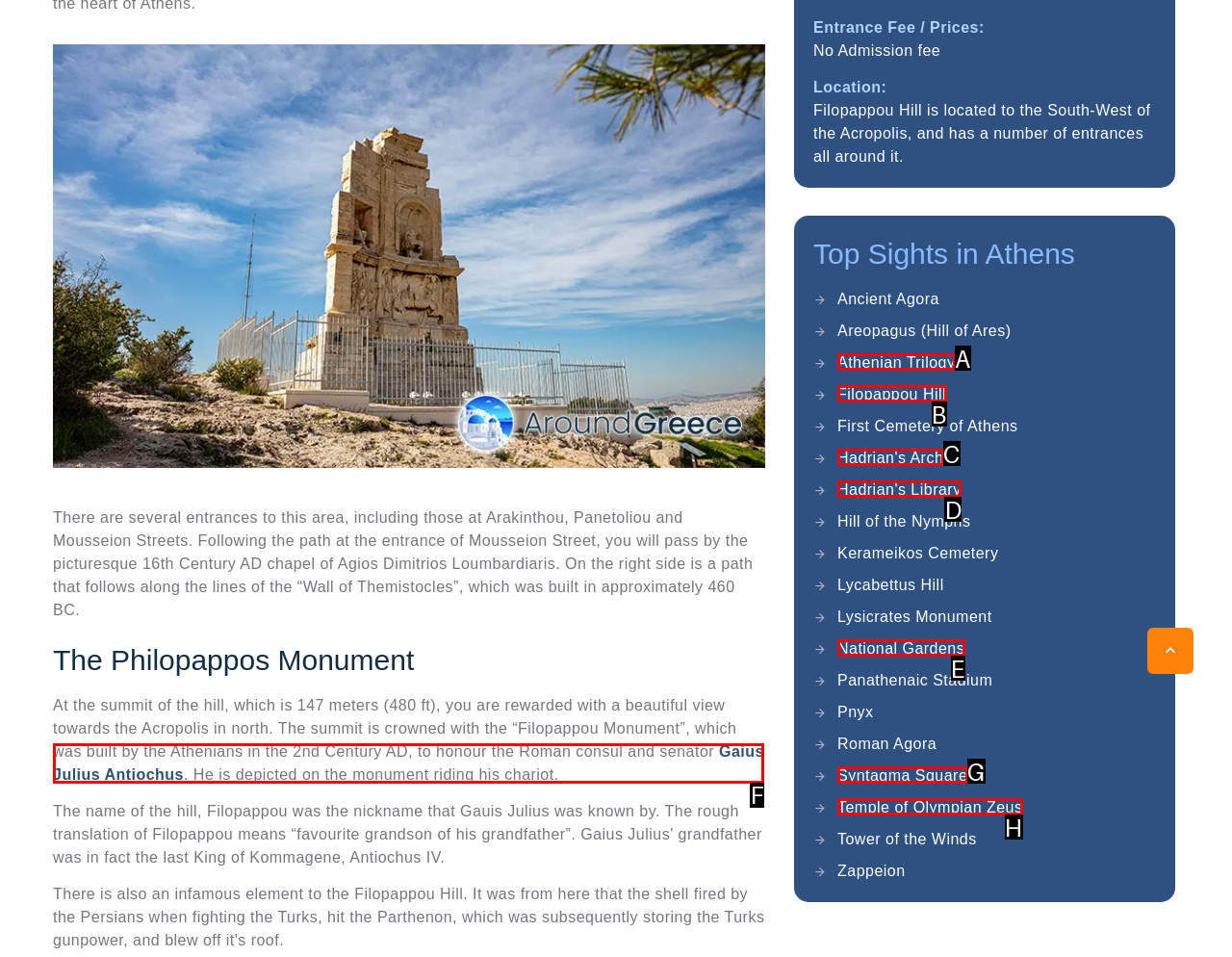Determine which option fits the following description: Gaius Julius Antiochus
Answer with the corresponding option's letter directly.

F